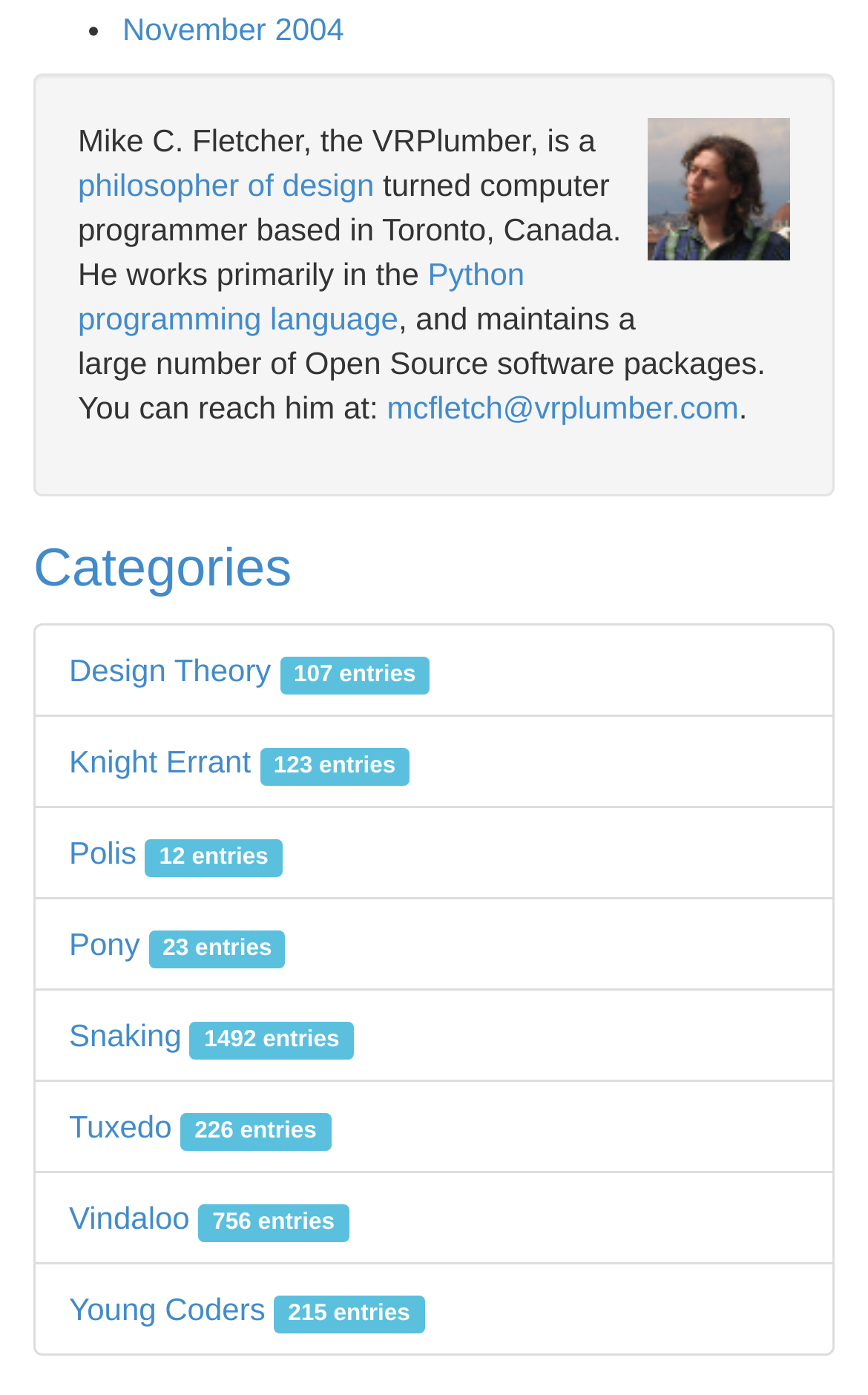Find and specify the bounding box coordinates that correspond to the clickable region for the instruction: "learn about philosopher of design".

[0.09, 0.12, 0.431, 0.146]